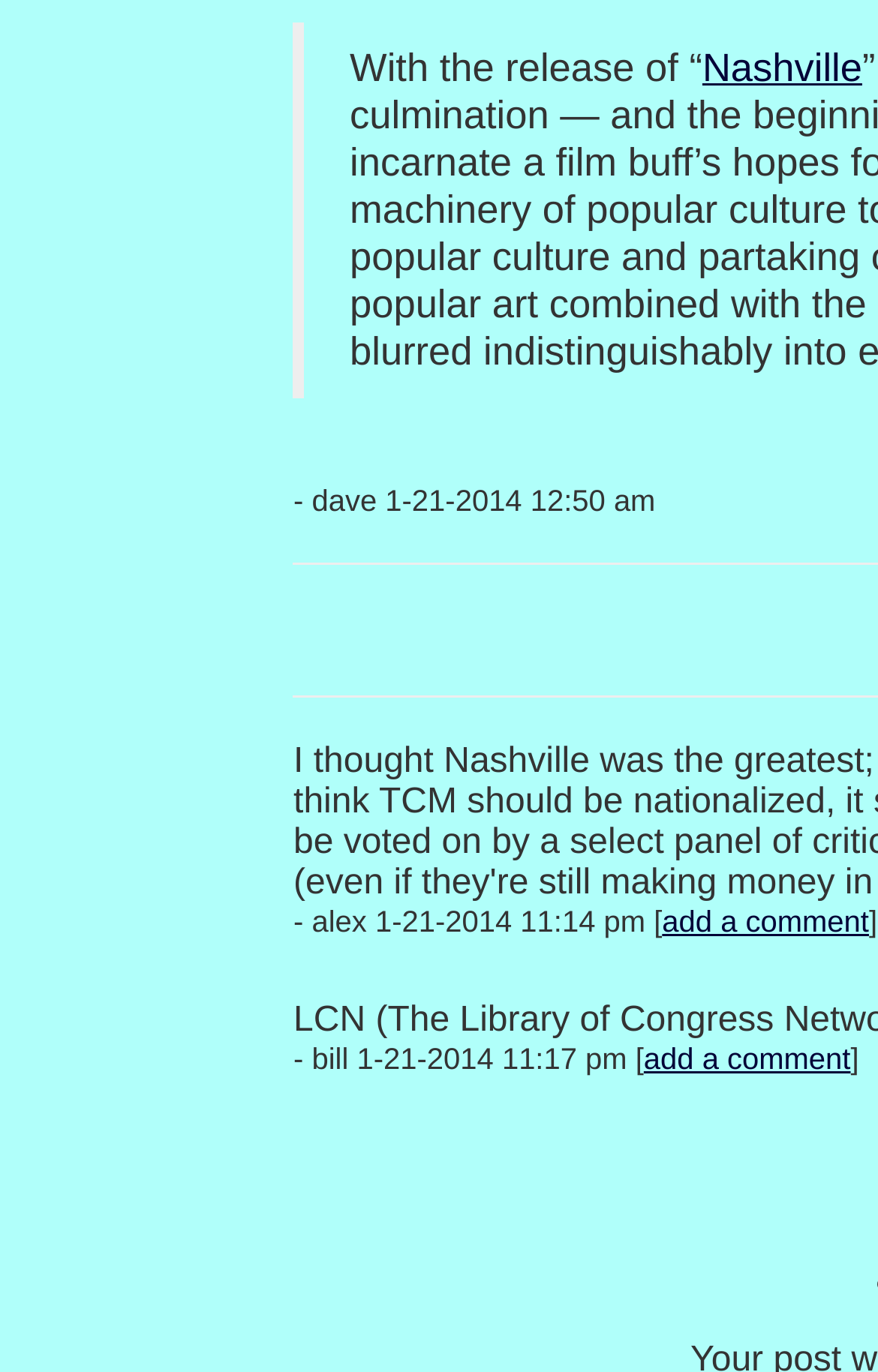Provide the bounding box coordinates of the HTML element described as: "Shop". The bounding box coordinates should be four float numbers between 0 and 1, i.e., [left, top, right, bottom].

None